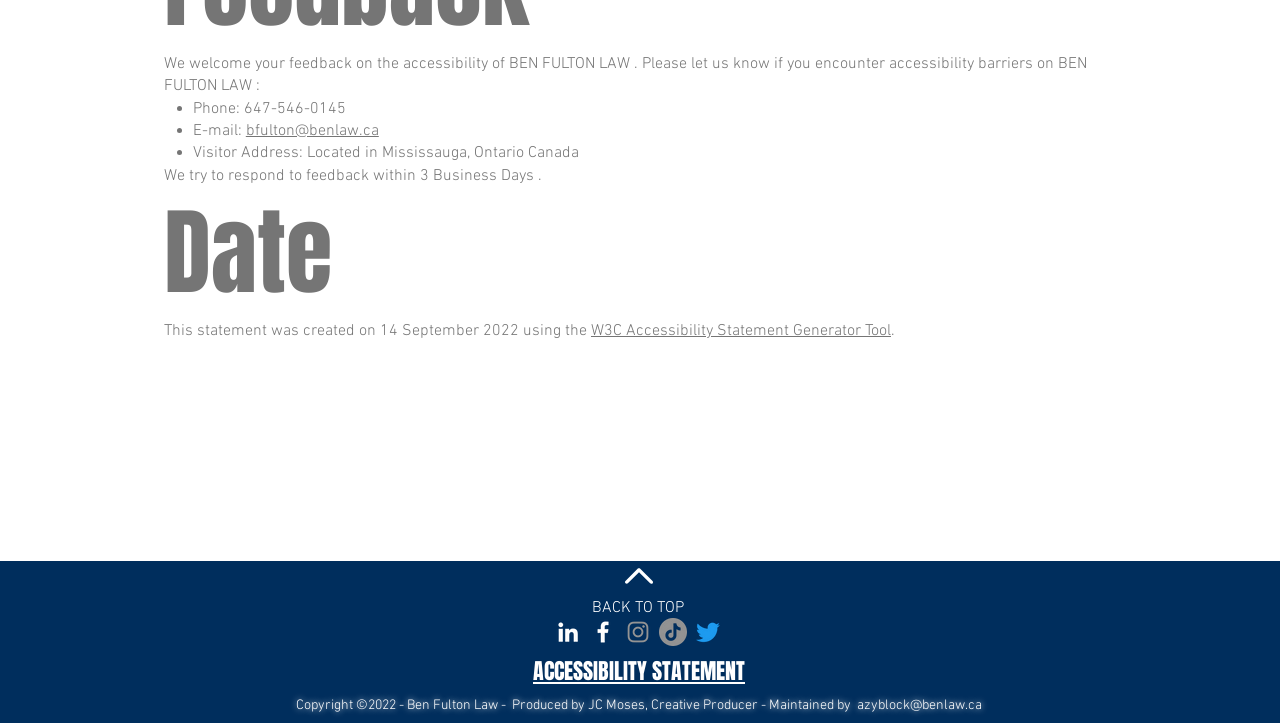Based on the provided description, "ACCESSIBILITY STATEMENT", find the bounding box of the corresponding UI element in the screenshot.

[0.416, 0.906, 0.582, 0.95]